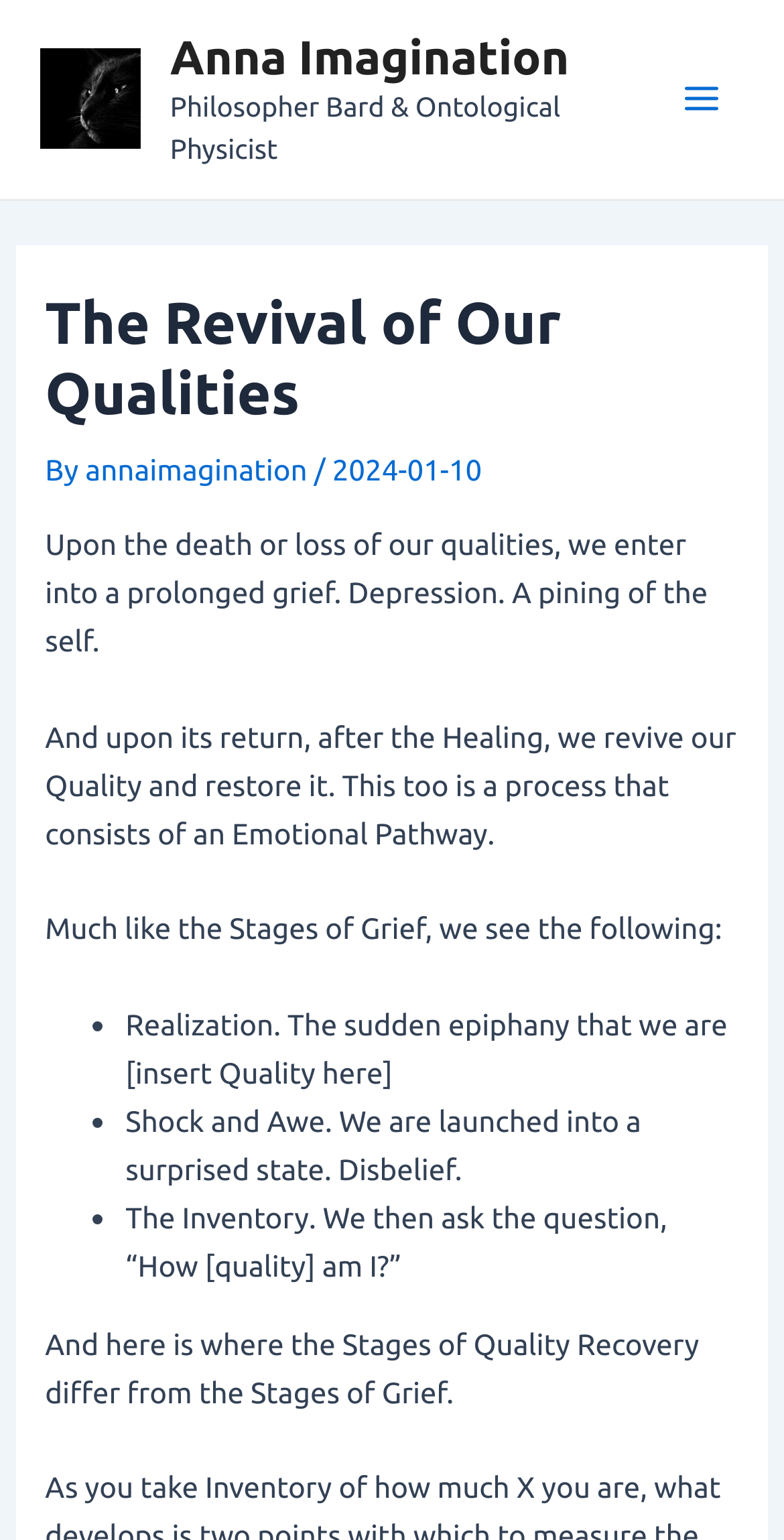Using a single word or phrase, answer the following question: 
What is the date of the article?

2024-01-10